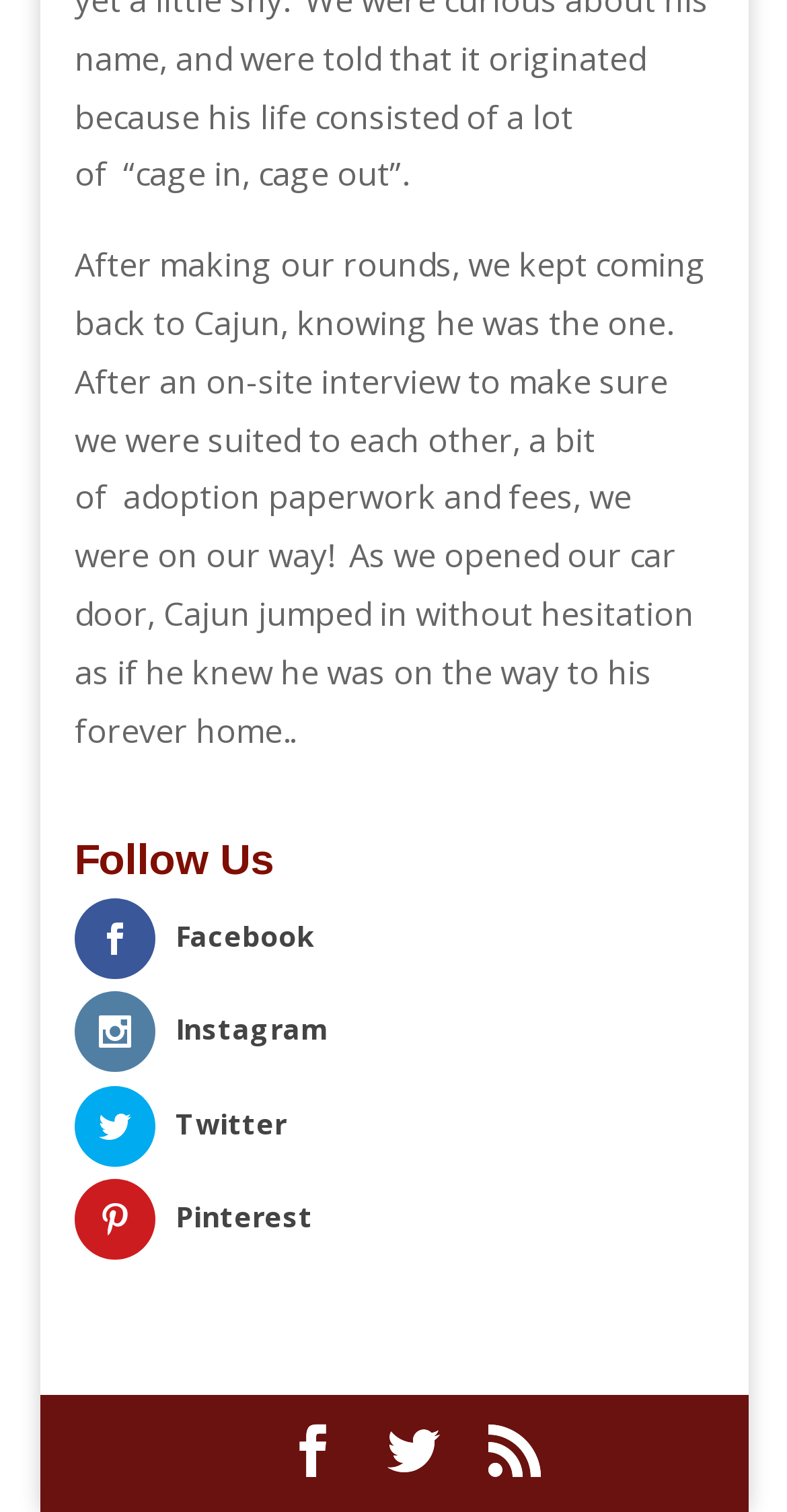Please give a one-word or short phrase response to the following question: 
How many social media links are there?

4